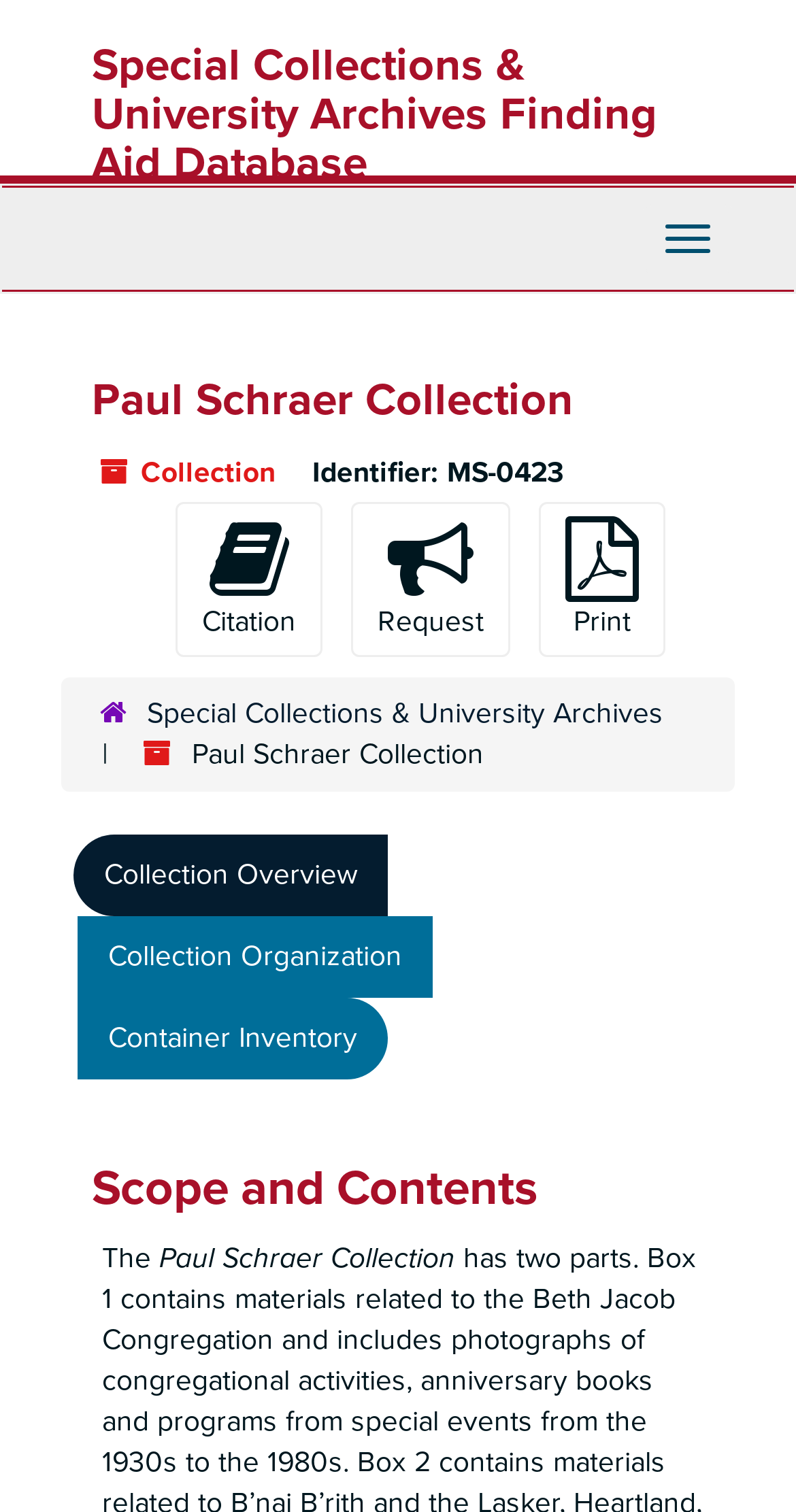Please identify and generate the text content of the webpage's main heading.

Special Collections & University Archives Finding Aid Database